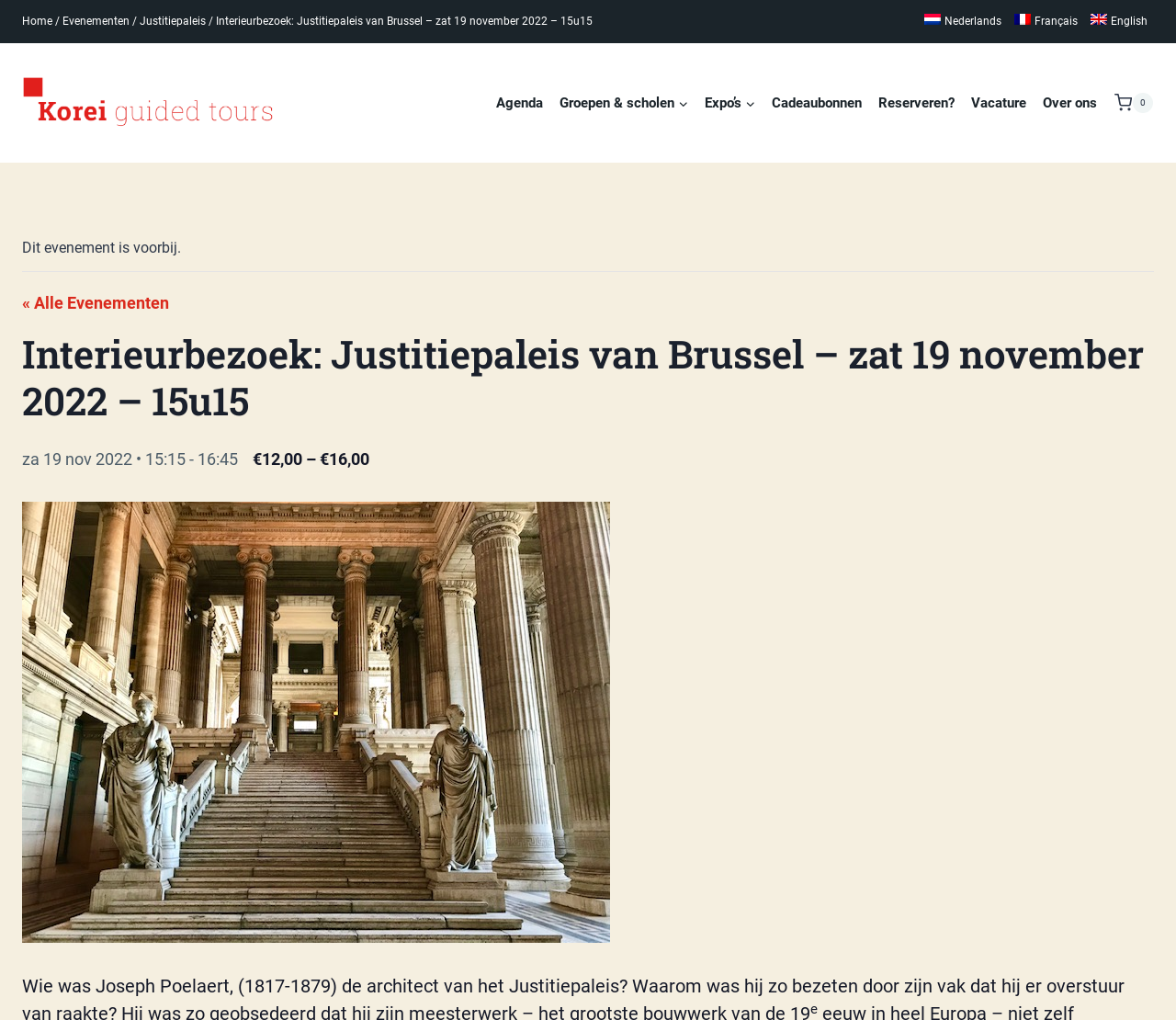Please extract and provide the main headline of the webpage.

Interieurbezoek: Justitiepaleis van Brussel – zat 19 november 2022 – 15u15